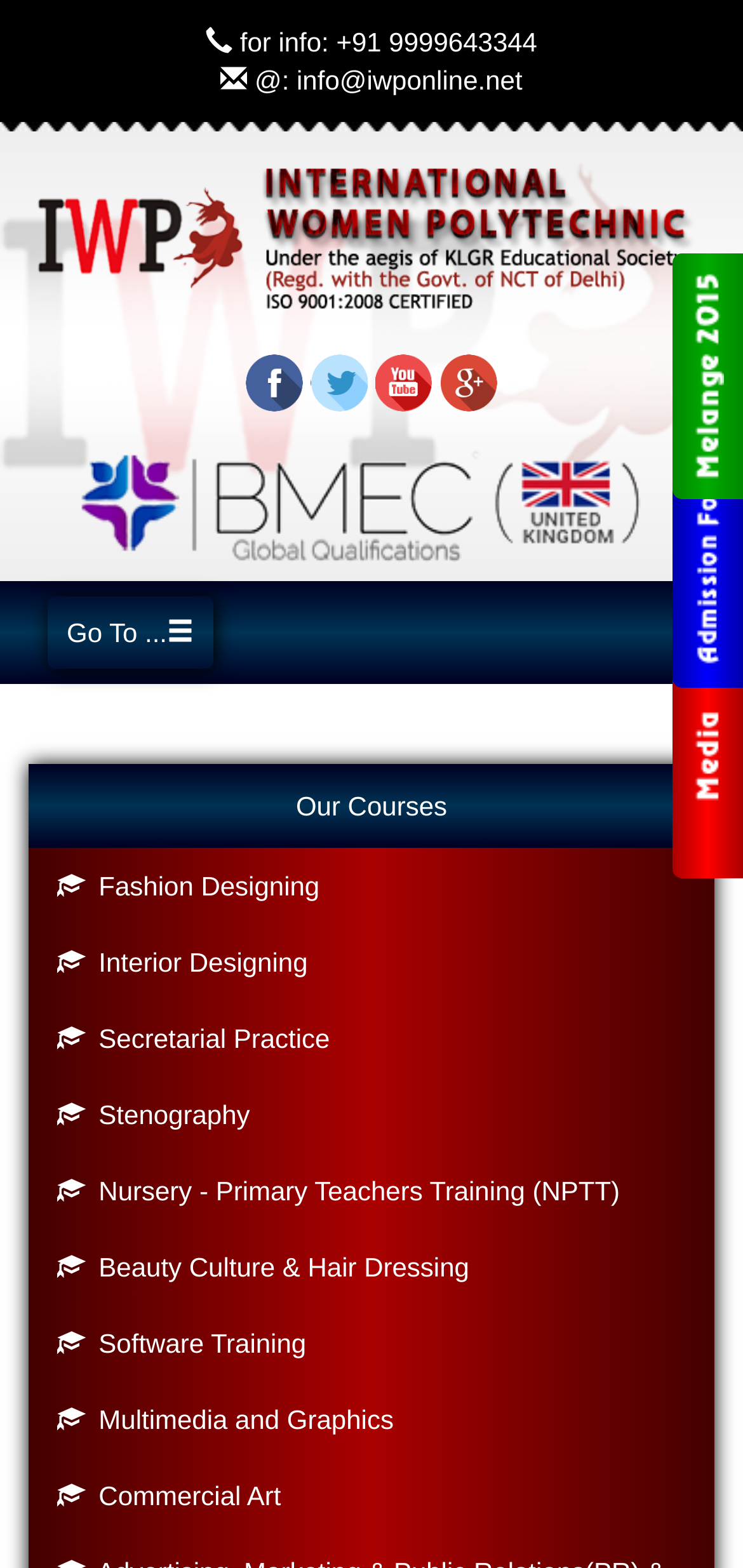Give a short answer using one word or phrase for the question:
What is the purpose of the 'Go To...' button?

To control the navbar